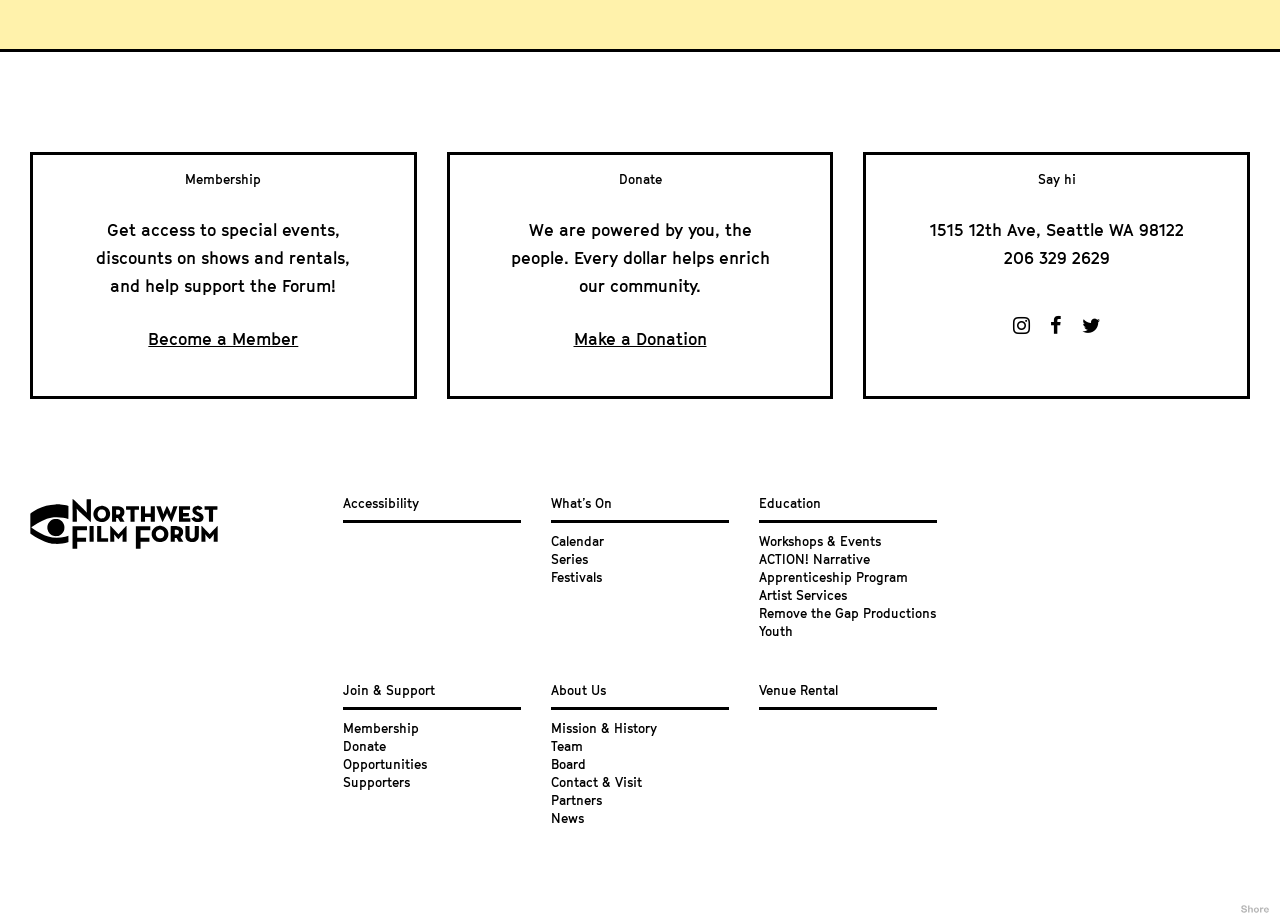What is the address of the forum?
Refer to the screenshot and answer in one word or phrase.

1515 12th Ave, Seattle WA 98122